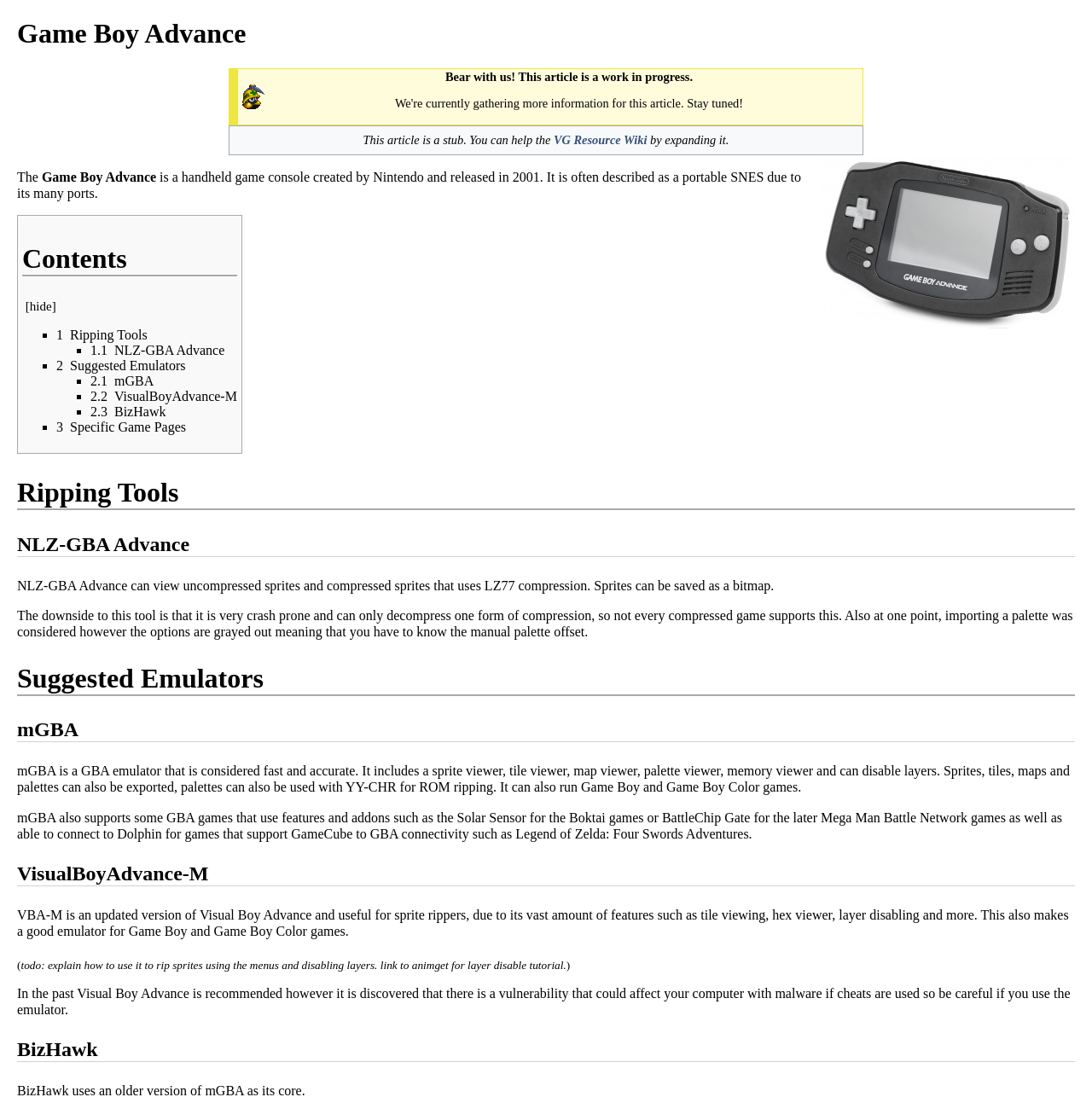Kindly determine the bounding box coordinates for the area that needs to be clicked to execute this instruction: "Learn more about mGBA emulator".

[0.083, 0.341, 0.141, 0.354]